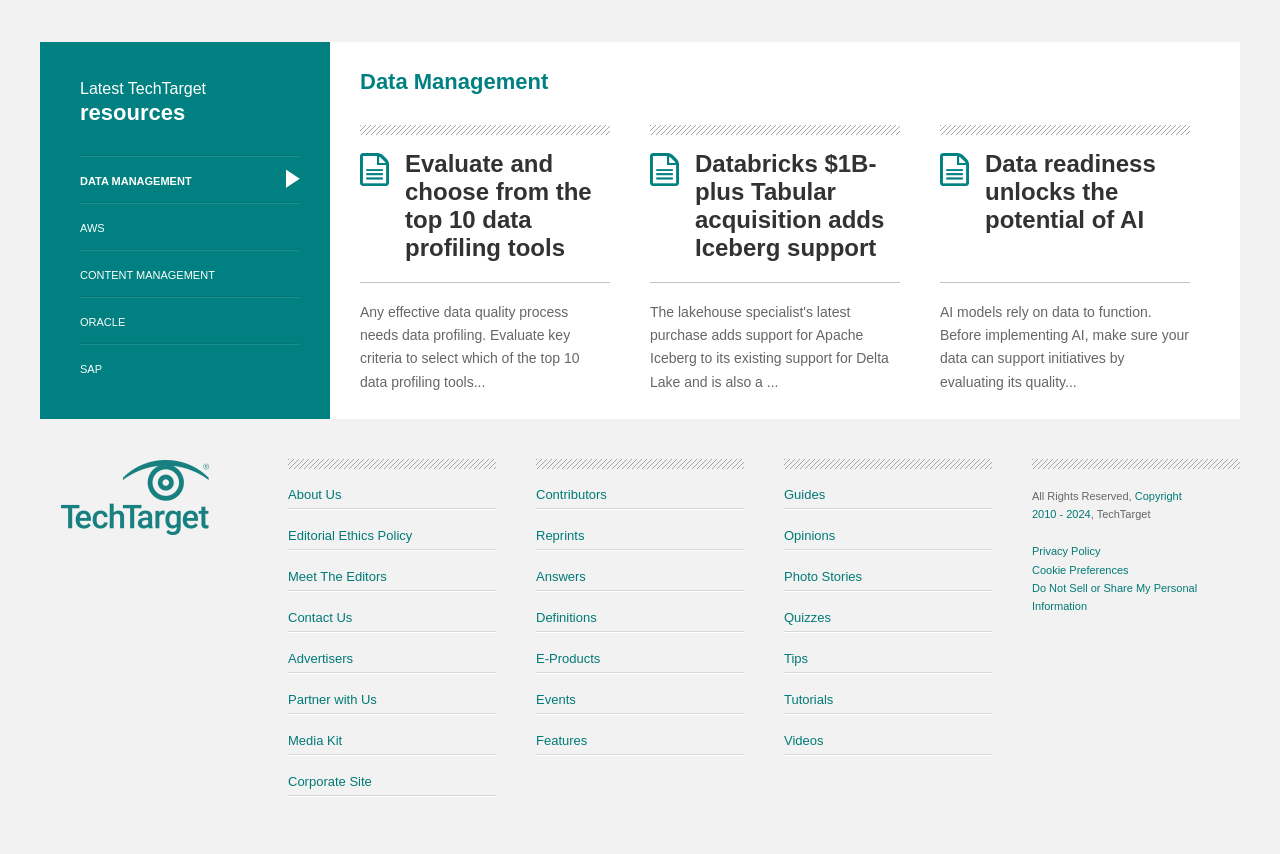Highlight the bounding box coordinates of the region I should click on to meet the following instruction: "Visit 'About Us' page".

[0.225, 0.57, 0.267, 0.588]